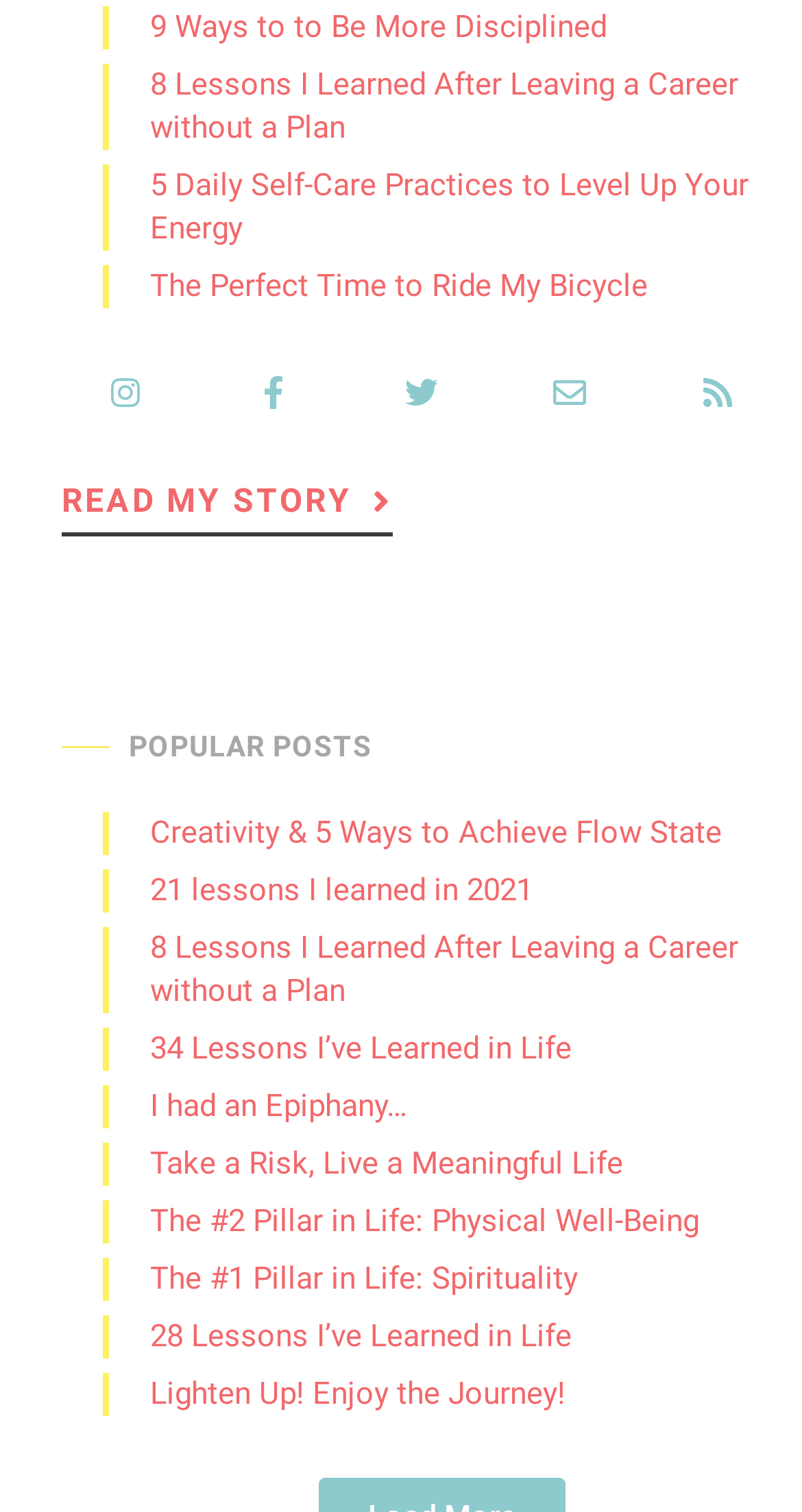Based on the element description, predict the bounding box coordinates (top-left x, top-left y, bottom-right x, bottom-right y) for the UI element in the screenshot: Envelope

[0.669, 0.239, 0.751, 0.282]